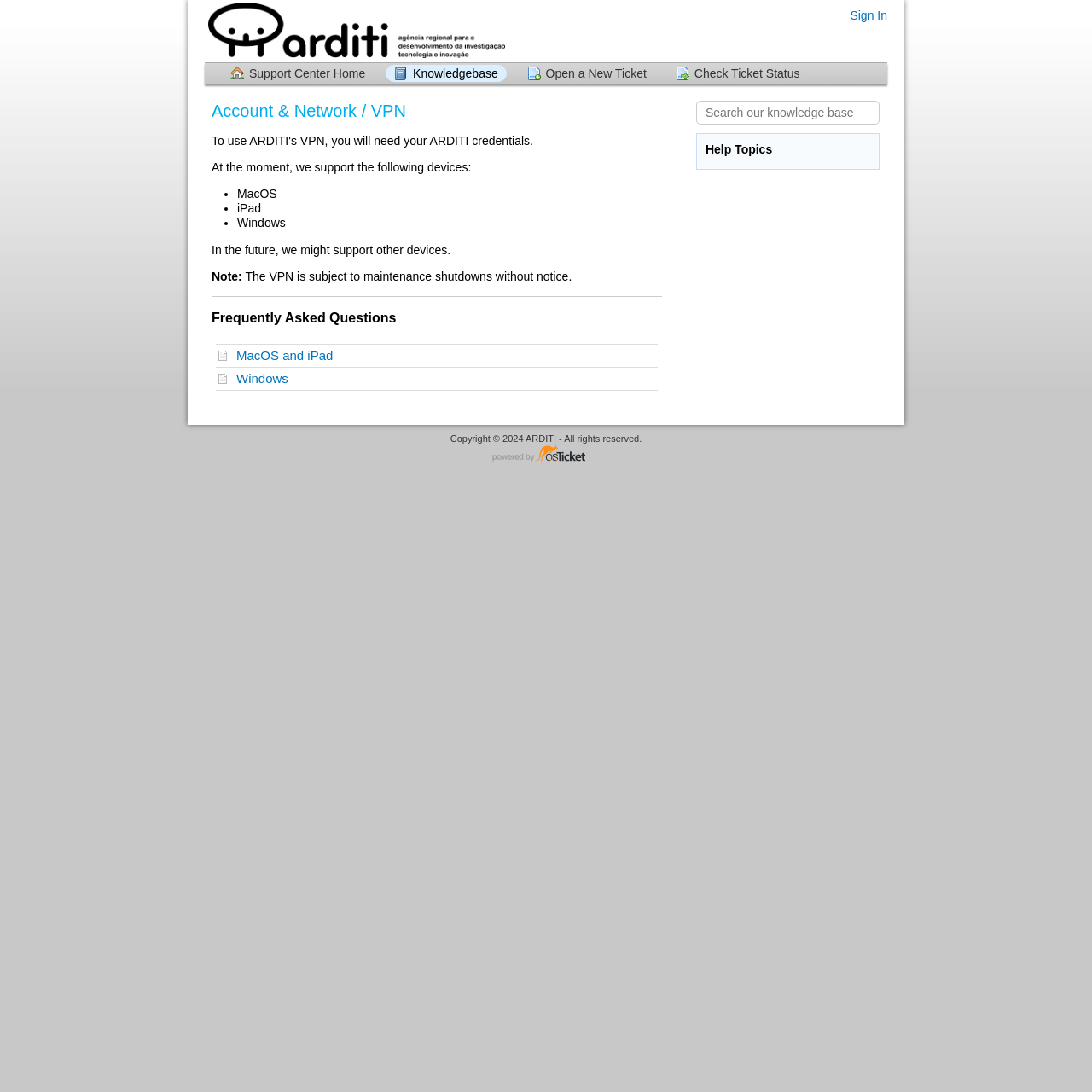What is the main title displayed on this webpage?

Account & Network / VPN